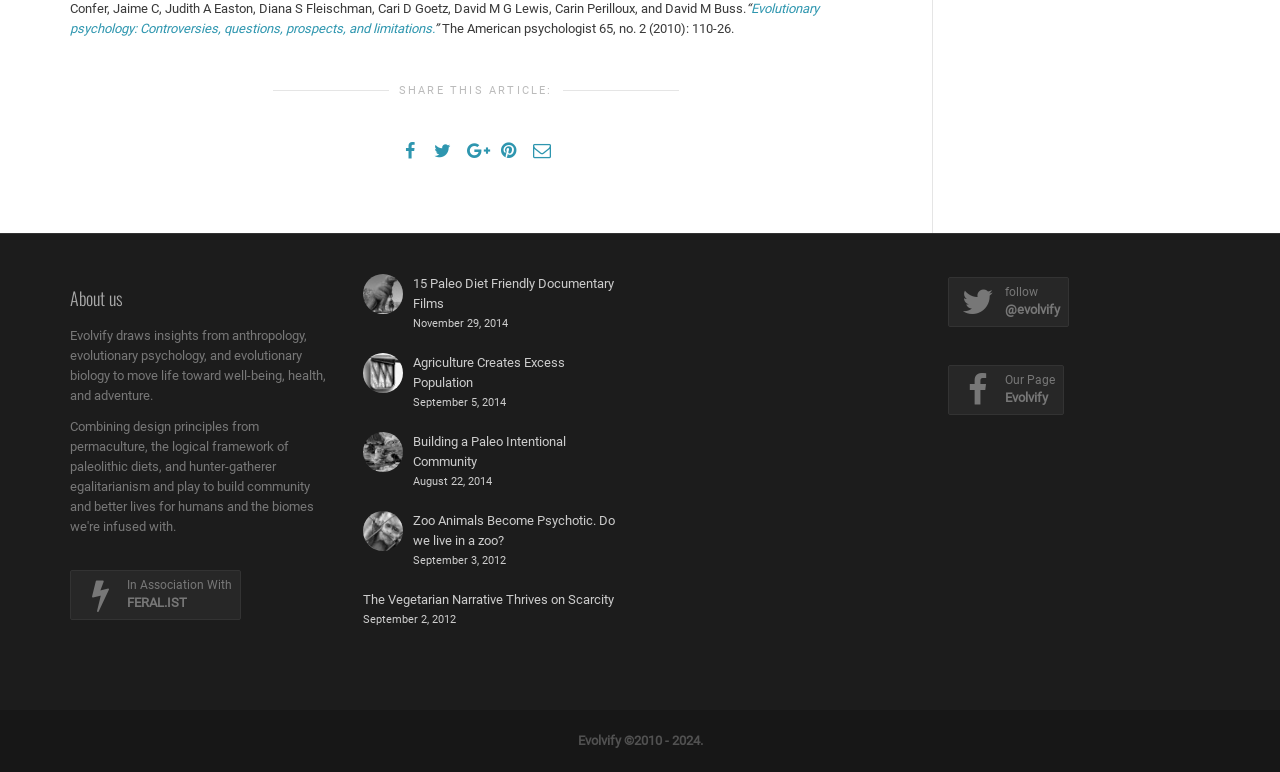Determine the bounding box coordinates for the area that needs to be clicked to fulfill this task: "Share this article". The coordinates must be given as four float numbers between 0 and 1, i.e., [left, top, right, bottom].

[0.312, 0.109, 0.432, 0.126]